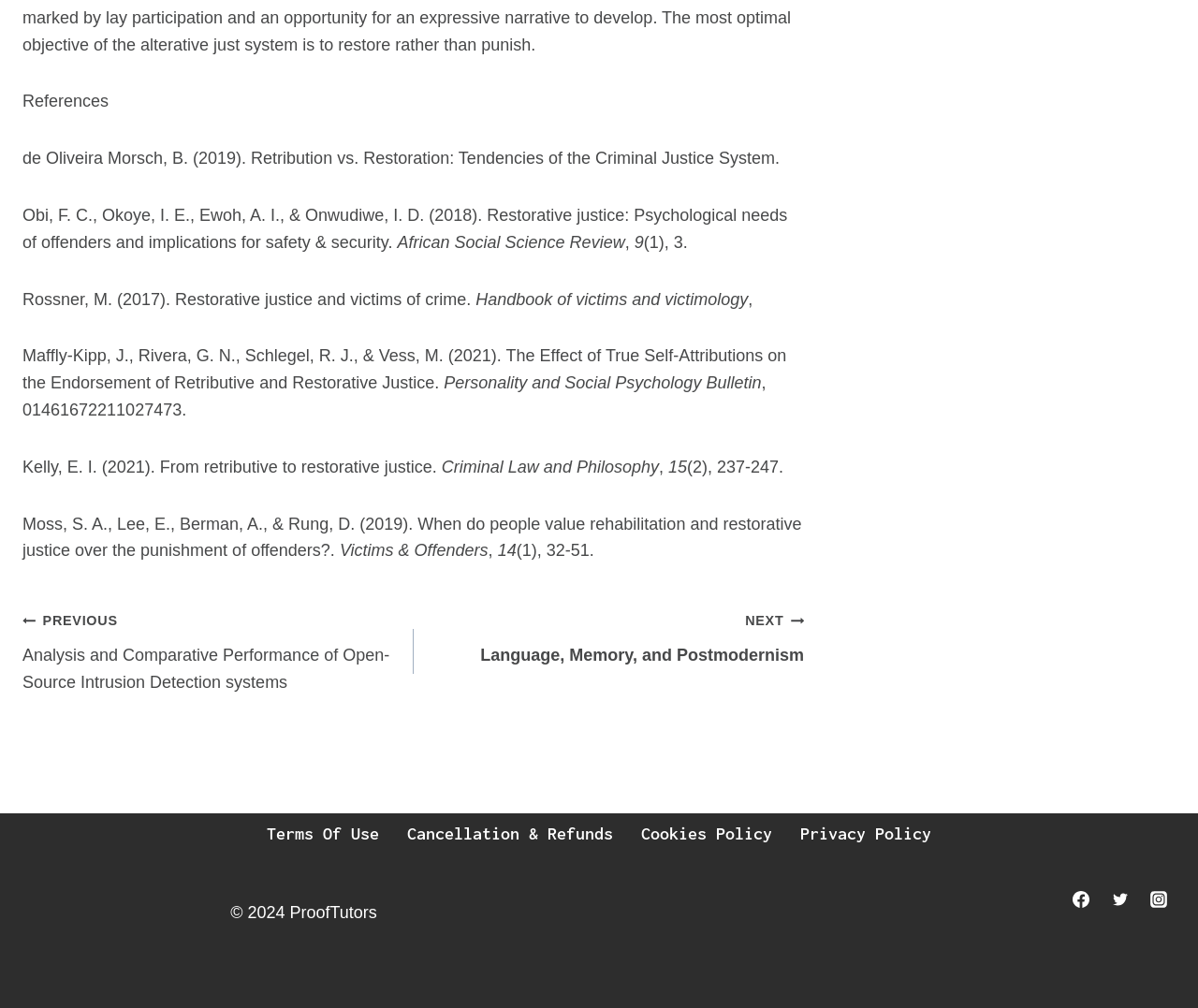Show me the bounding box coordinates of the clickable region to achieve the task as per the instruction: "Visit the 'Terms Of Use' page".

[0.211, 0.806, 0.328, 0.847]